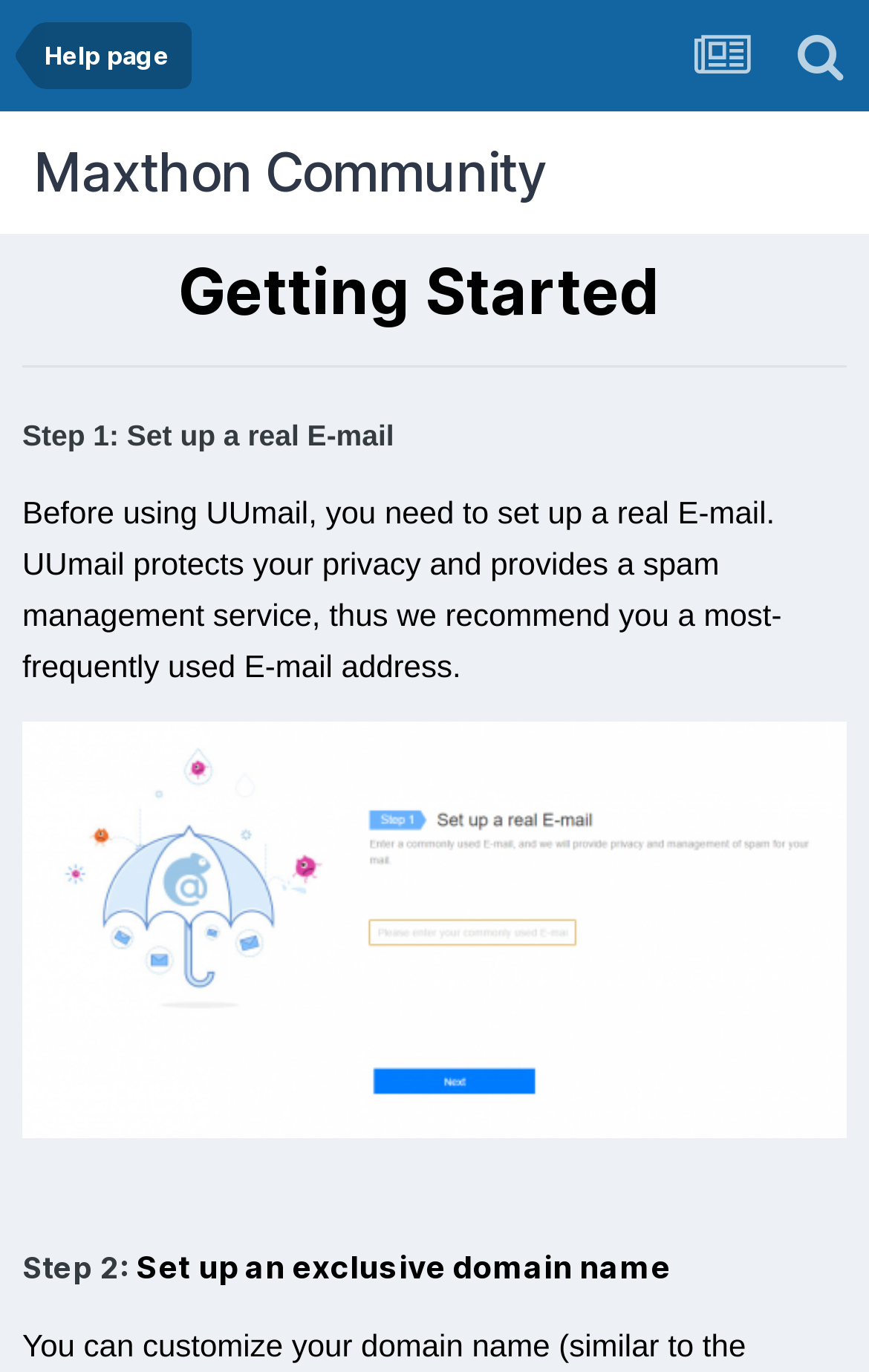Provide a thorough description of the webpage's content and layout.

The webpage is a help page from the Maxthon Community, specifically focused on getting started with UUmail. At the top, there are four links: "Help page" on the left, "Maxthon Community" on the center-left, an empty link on the center-right, and a link with a search icon on the far right. 

Below these links, there is a heading that reads "Getting Started". Underneath this heading, there is a horizontal separator line. 

The main content of the page is divided into steps. The first step is to set up a real email, which is described in a paragraph of text. This text explains that UUmail protects privacy and provides spam management, and recommends using a frequently used email address. To the right of this text, there is an image related to setting up a real email, labeled "第一张，设置真实邮箱.png". 

Below the image, there is a mention of the second step, which is to set up an exclusive domain name.